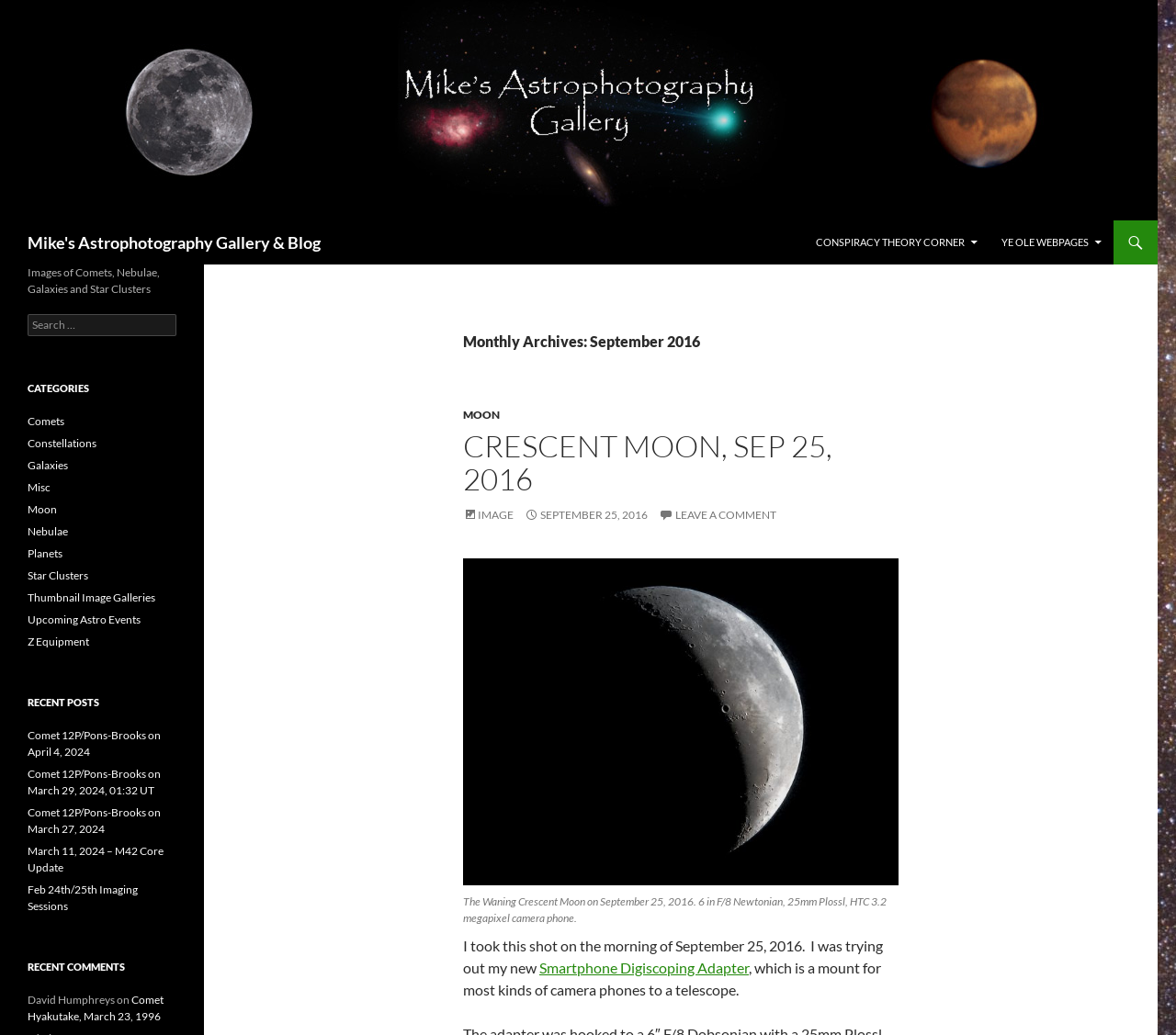What is the title of the first recent post?
Please use the image to provide a one-word or short phrase answer.

Comet 12P/Pons-Brooks on April 4, 2024